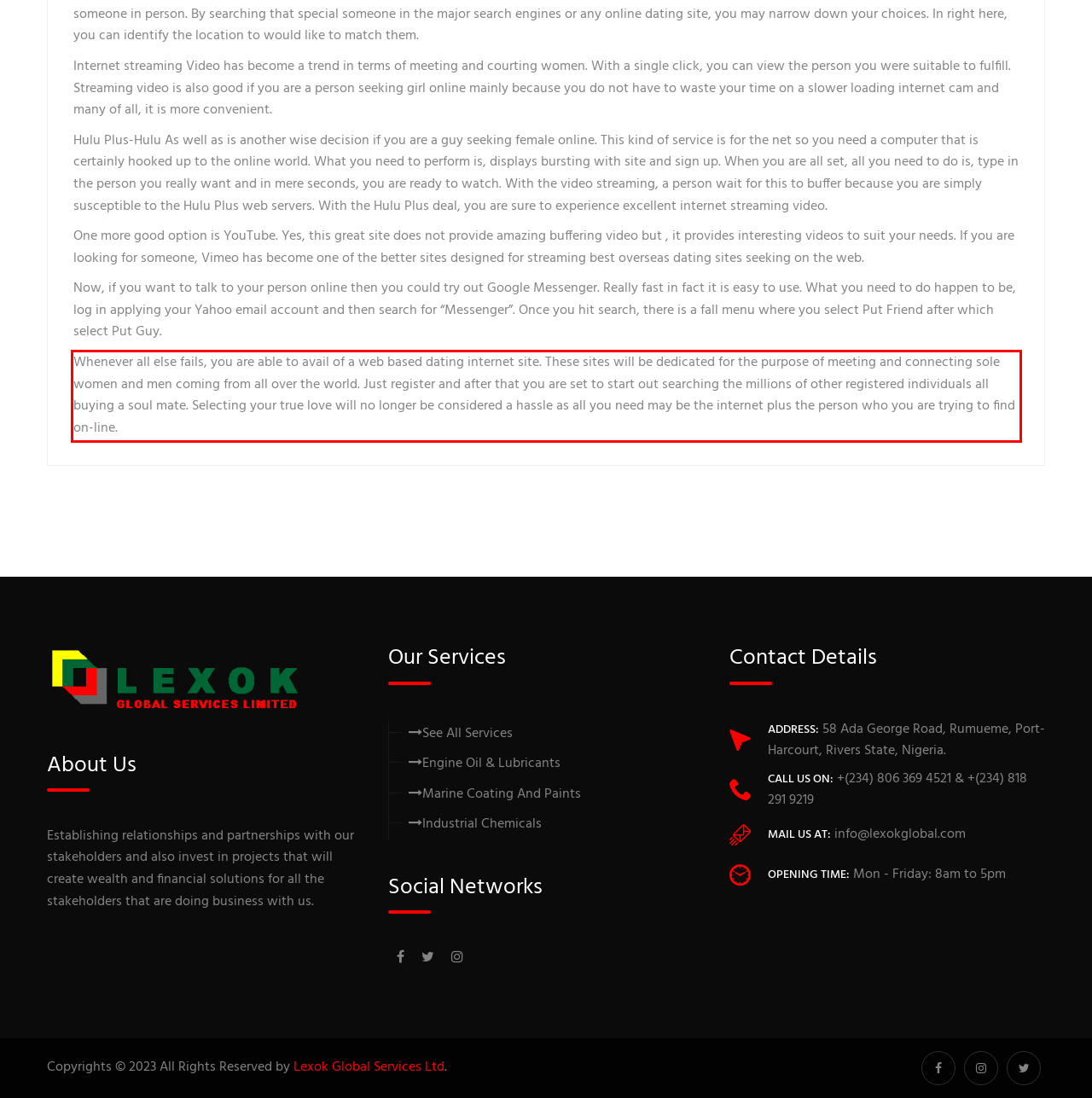Please analyze the provided webpage screenshot and perform OCR to extract the text content from the red rectangle bounding box.

Whenever all else fails, you are able to avail of a web based dating internet site. These sites will be dedicated for the purpose of meeting and connecting sole women and men coming from all over the world. Just register and after that you are set to start out searching the millions of other registered individuals all buying a soul mate. Selecting your true love will no longer be considered a hassle as all you need may be the internet plus the person who you are trying to find on-line.